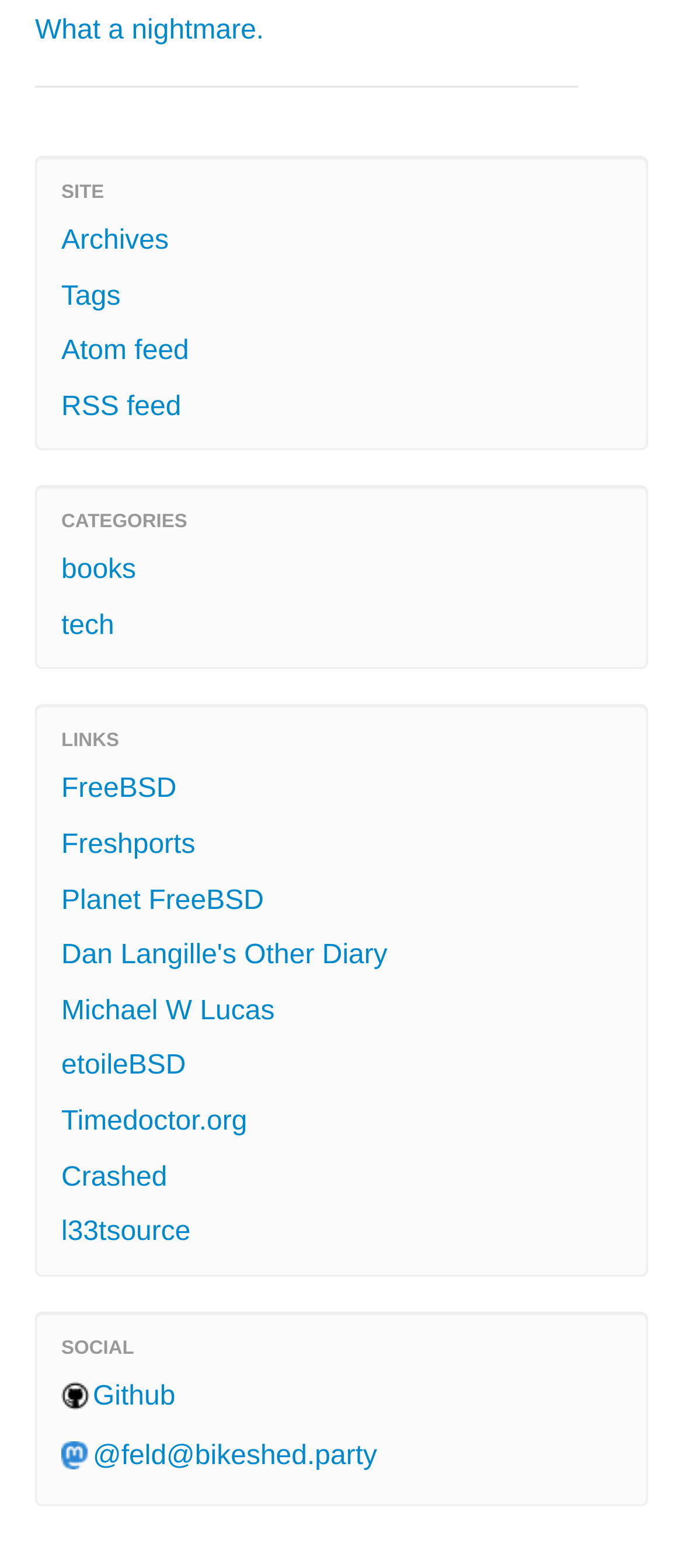Pinpoint the bounding box coordinates of the element to be clicked to execute the instruction: "Explore the tech category".

[0.051, 0.382, 0.949, 0.417]